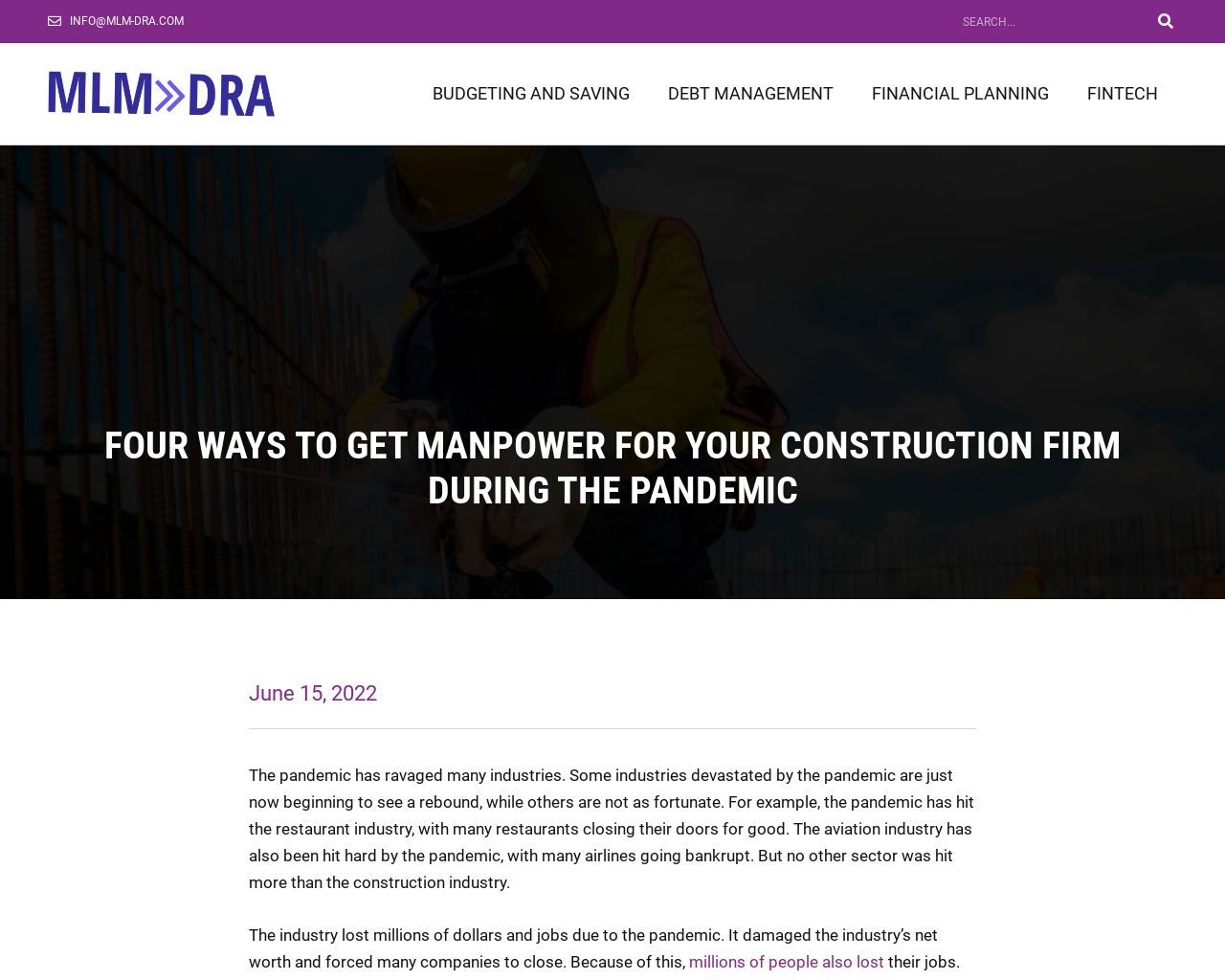Pinpoint the bounding box coordinates of the clickable area necessary to execute the following instruction: "read the article". The coordinates should be given as four float numbers between 0 and 1, namely [left, top, right, bottom].

[0.07, 0.432, 0.93, 0.523]